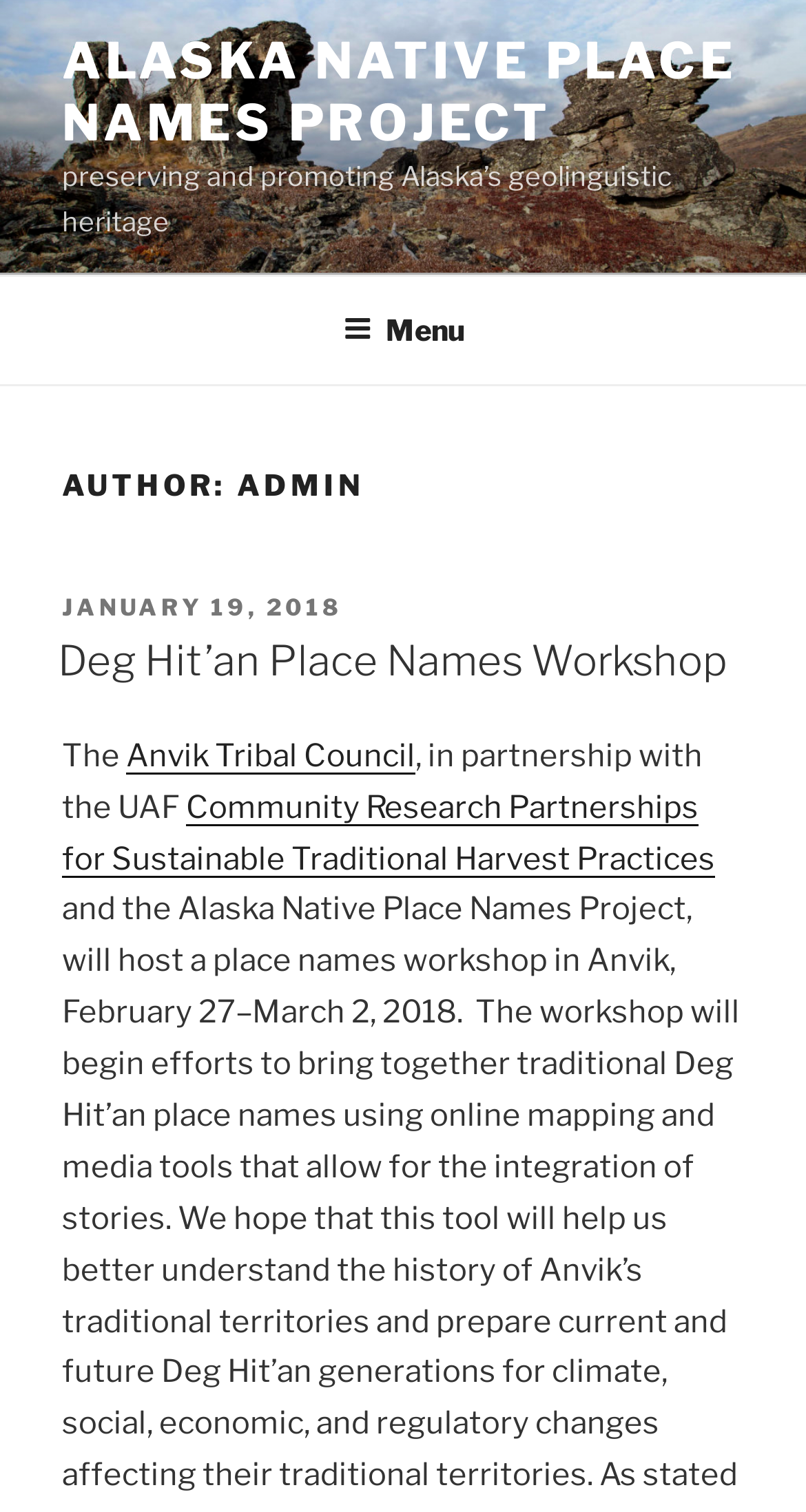Using the description: "Menu", identify the bounding box of the corresponding UI element in the screenshot.

[0.388, 0.185, 0.612, 0.252]